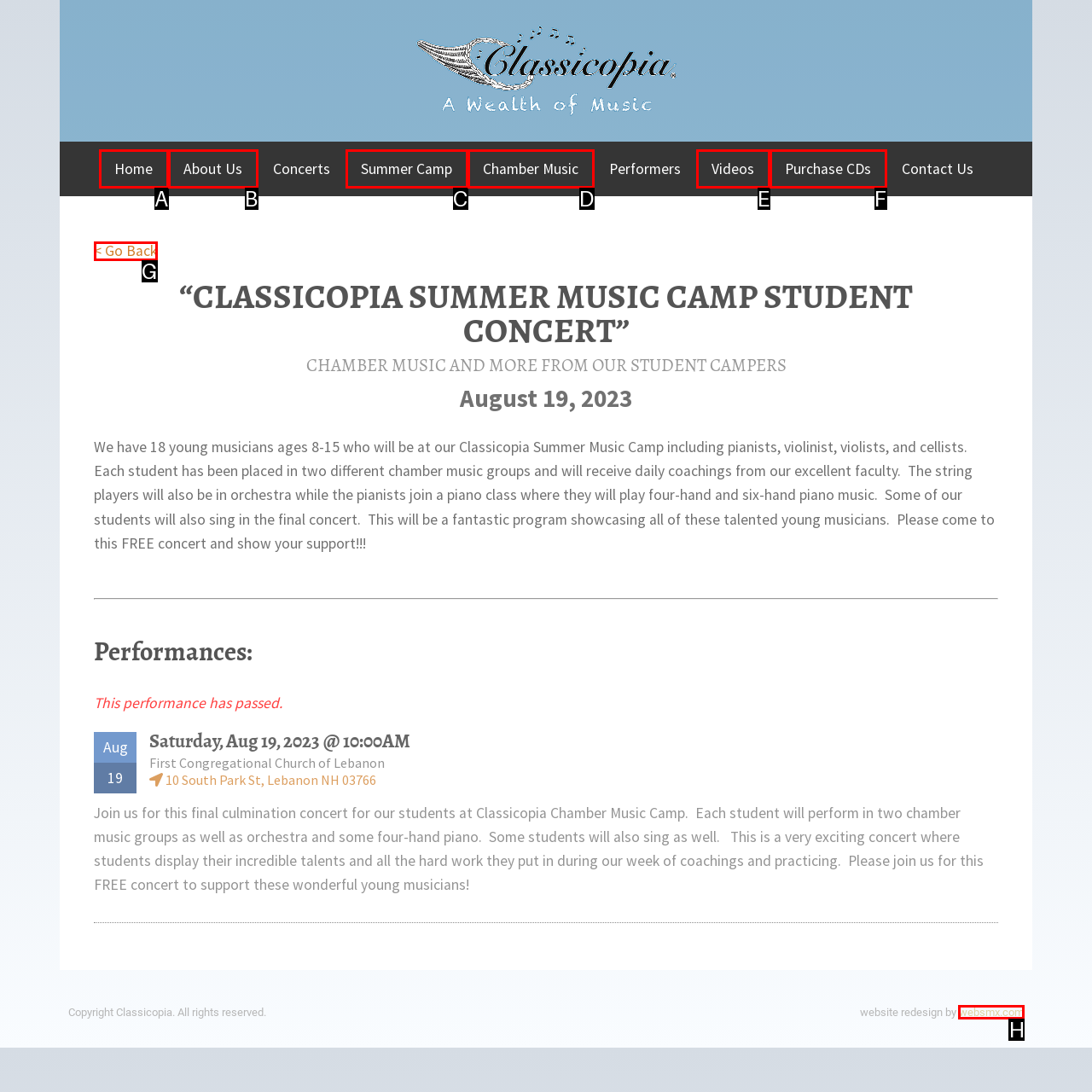Determine which letter corresponds to the UI element to click for this task: Visit the 'websmx.com' website
Respond with the letter from the available options.

H